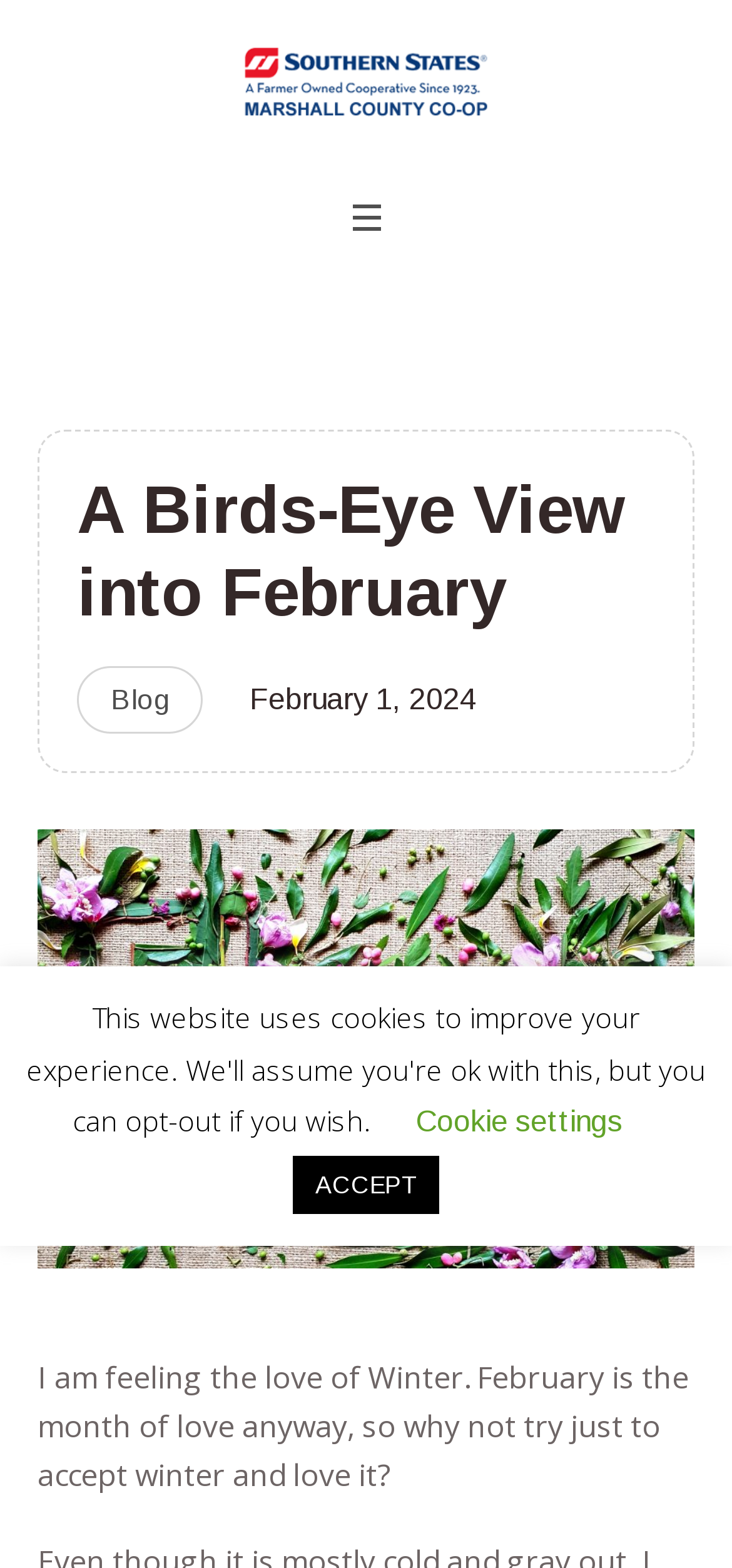Find the coordinates for the bounding box of the element with this description: "title="A Birds-Eye View into February"".

[0.051, 0.657, 0.949, 0.677]